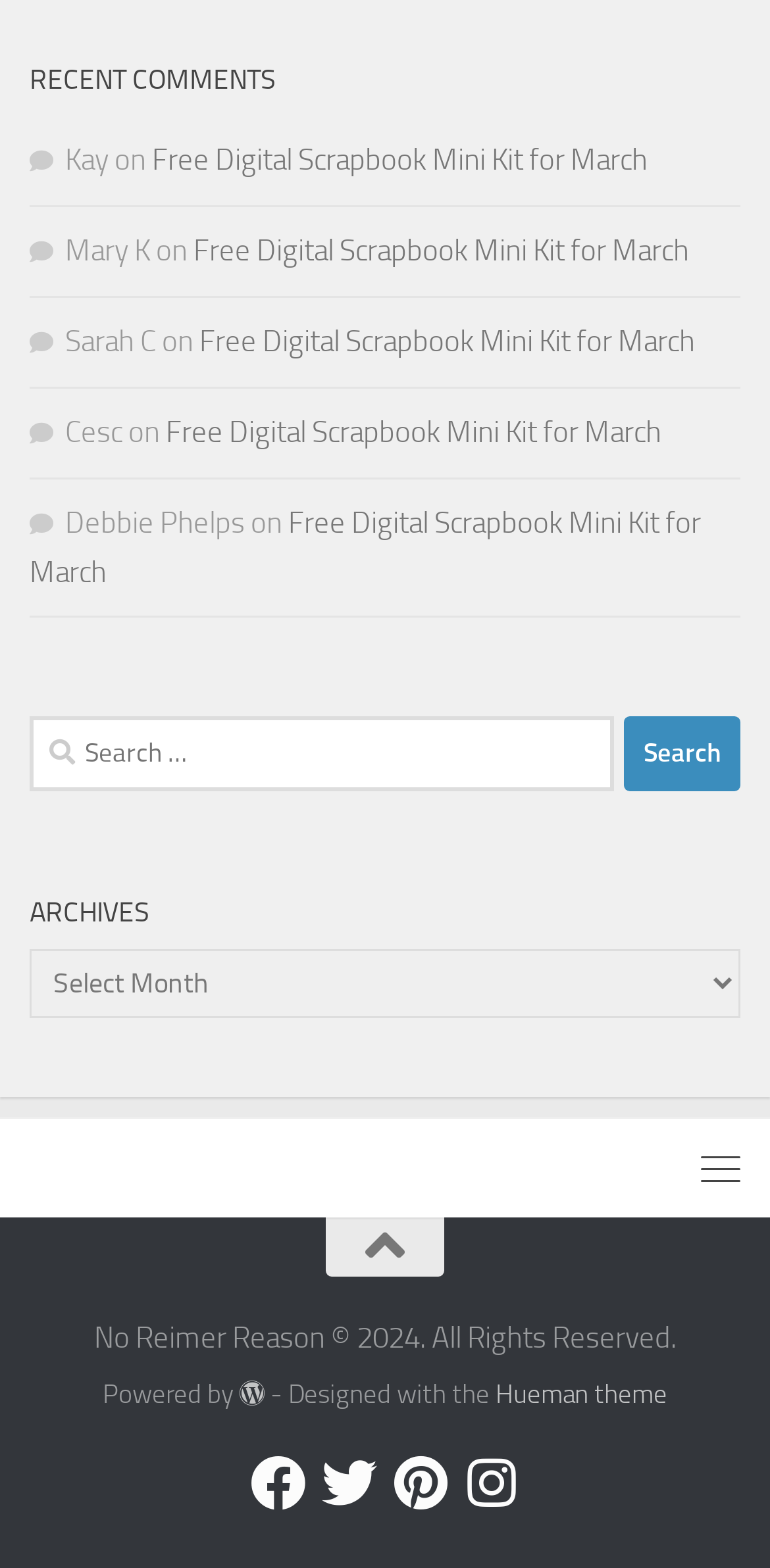Determine the bounding box coordinates of the clickable region to execute the instruction: "Search for something". The coordinates should be four float numbers between 0 and 1, denoted as [left, top, right, bottom].

[0.038, 0.457, 0.962, 0.504]